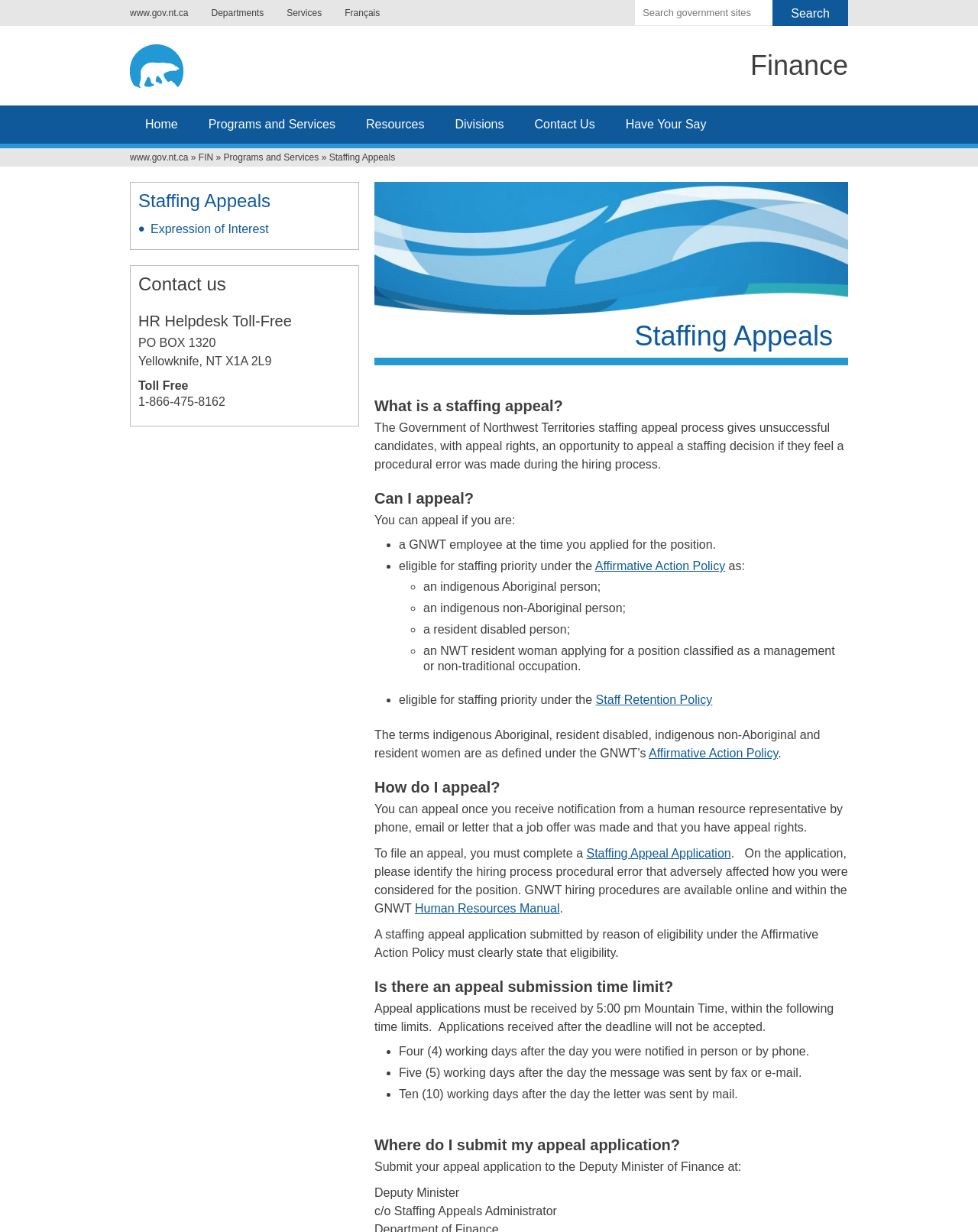Identify the bounding box coordinates of the clickable region to carry out the given instruction: "Search for something".

[0.649, 0.0, 0.79, 0.021]